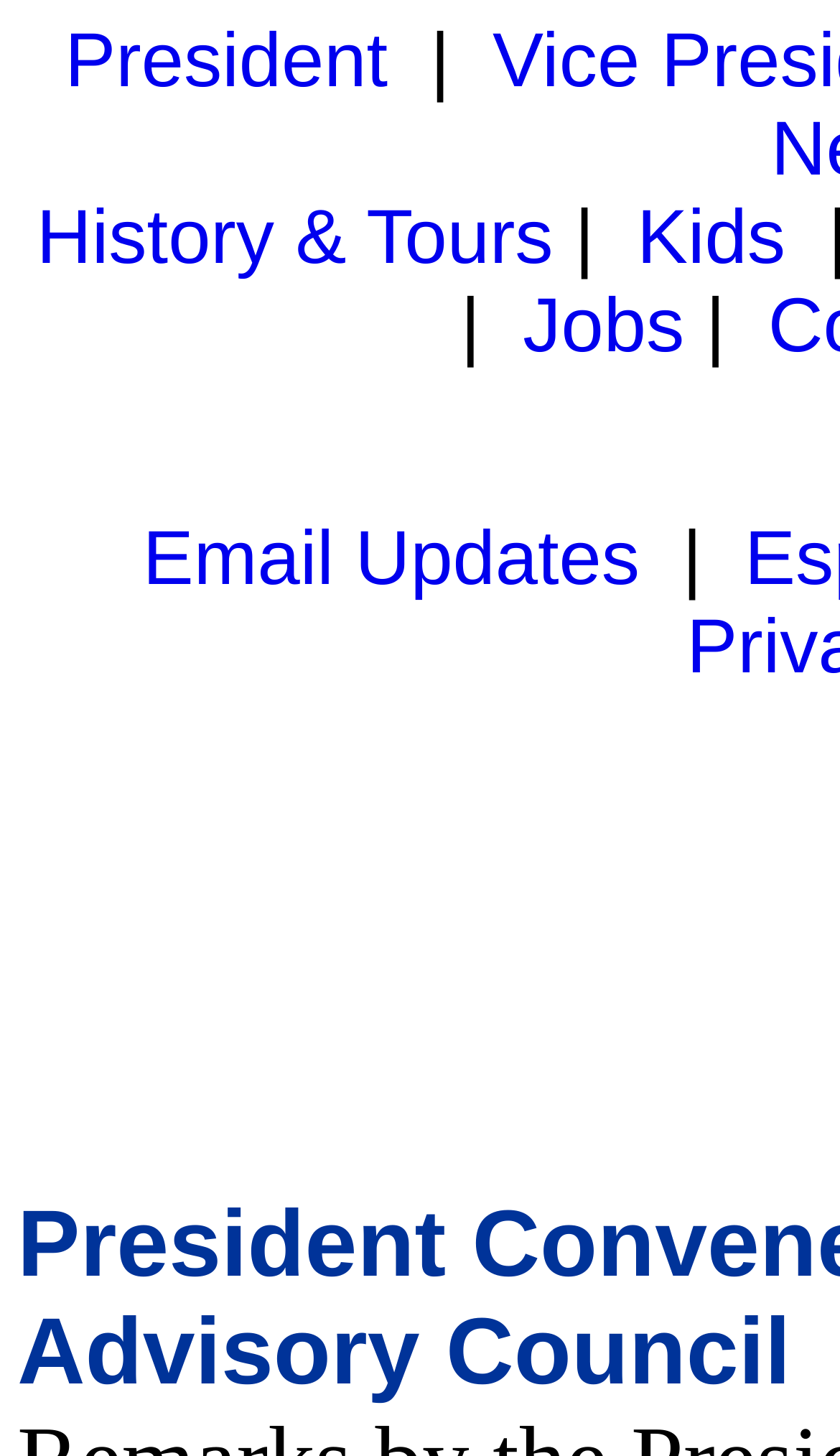What is the last item in the top navigation bar?
Refer to the image and respond with a one-word or short-phrase answer.

Email Updates